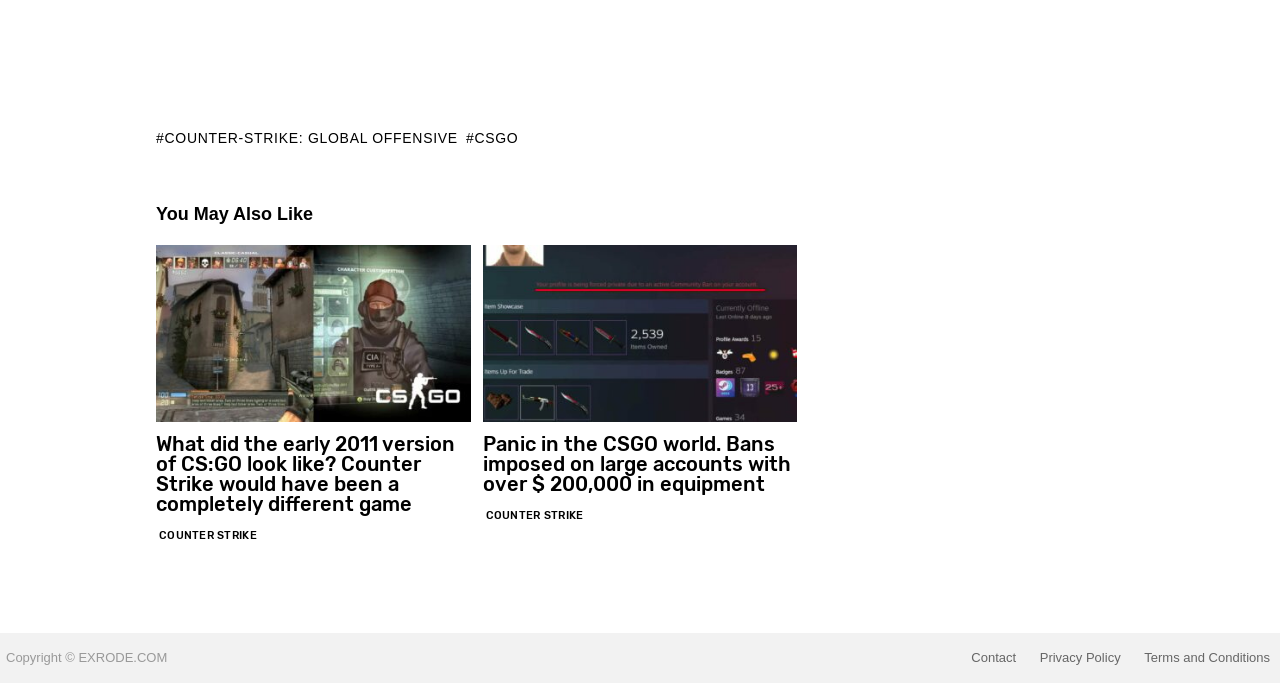What is the name of the website?
Answer the question in as much detail as possible.

The webpage has a copyright notice at the bottom that says 'Copyright © EXRODE.COM', indicating that the name of the website is EXRODE.COM.